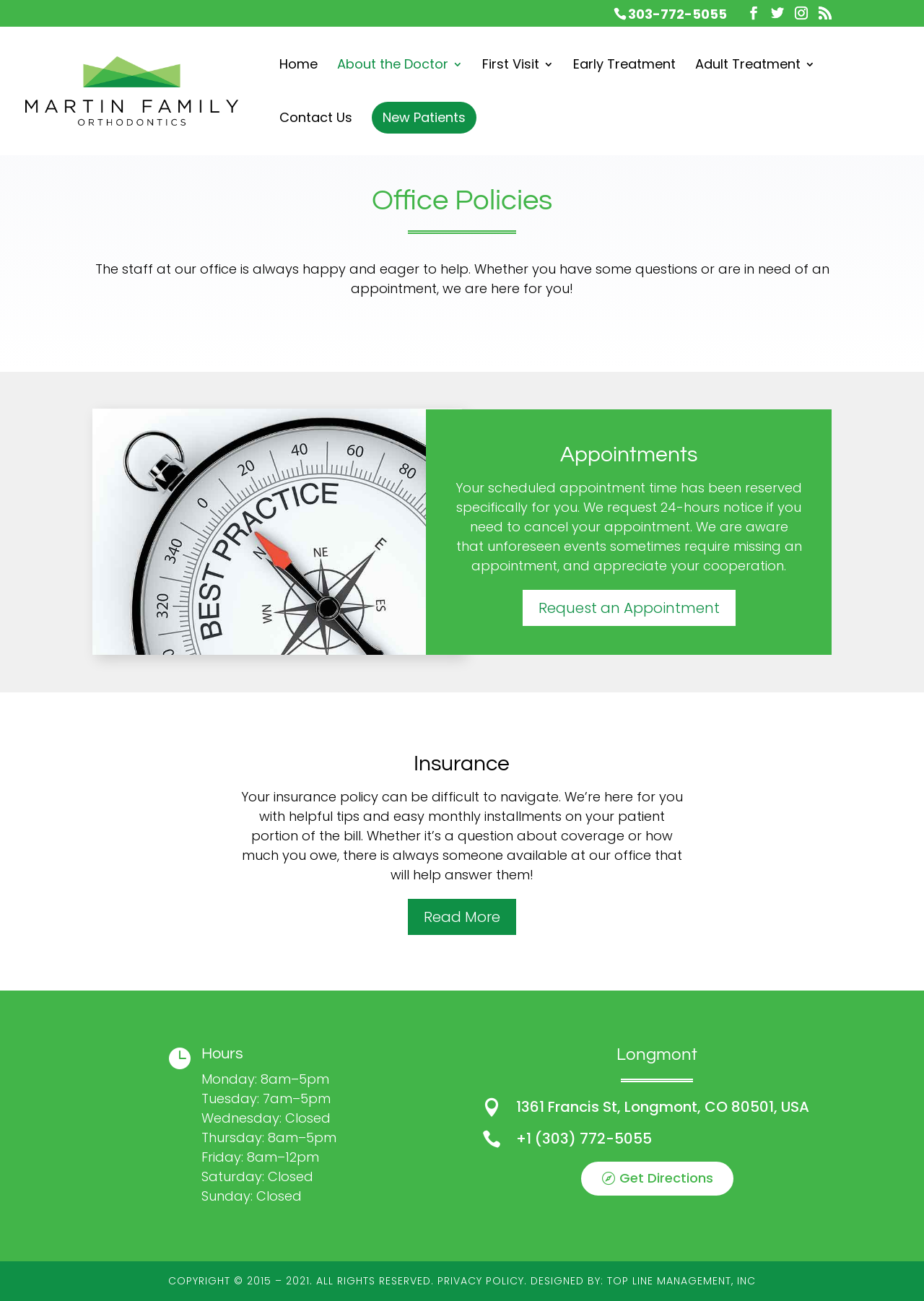Using the element description Read More, predict the bounding box coordinates for the UI element. Provide the coordinates in (top-left x, top-left y, bottom-right x, bottom-right y) format with values ranging from 0 to 1.

[0.441, 0.691, 0.559, 0.719]